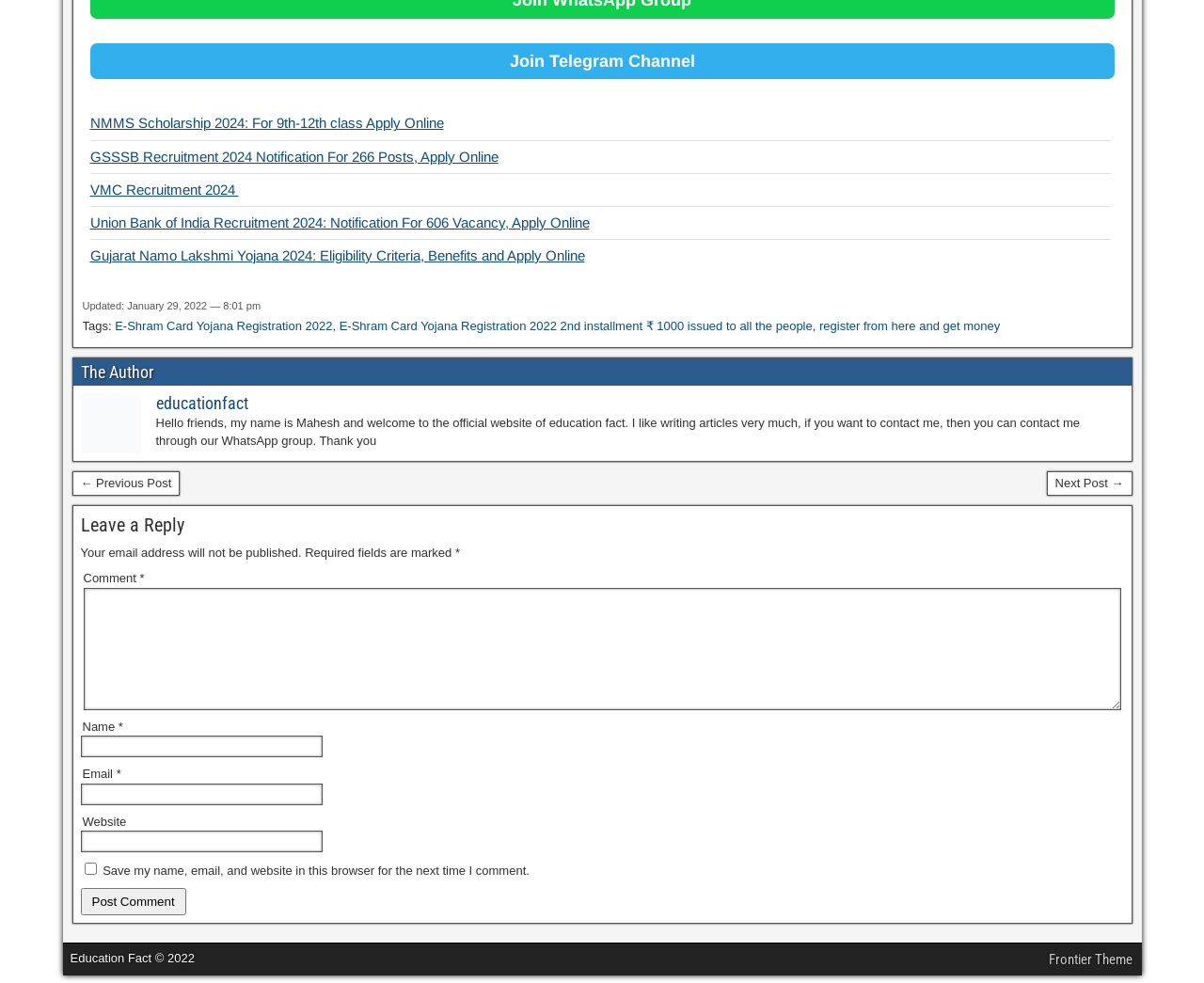Look at the image and give a detailed response to the following question: What is the copyright year of the website?

I found the answer by looking at the footer section where it says 'Education Fact © 2022'.